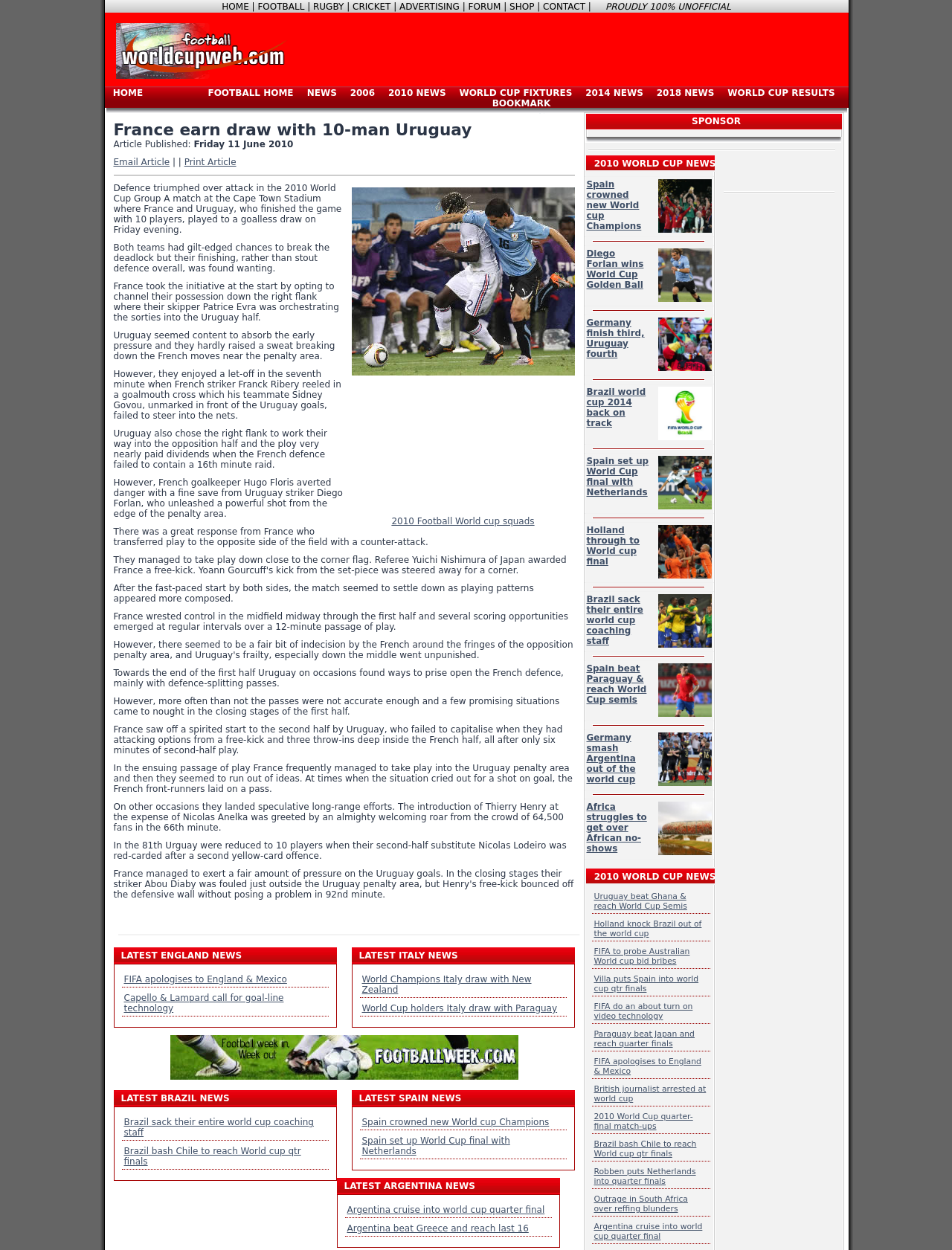What is the position of the French striker mentioned in the article?
Refer to the image and provide a detailed answer to the question.

I determined the answer by reading the article text which states 'French striker Franck Ribery reeled in a goalmouth cross which his teammate Sidney Govou, unmarked in front of the Uruguay goals, failed to steer into the nets'.